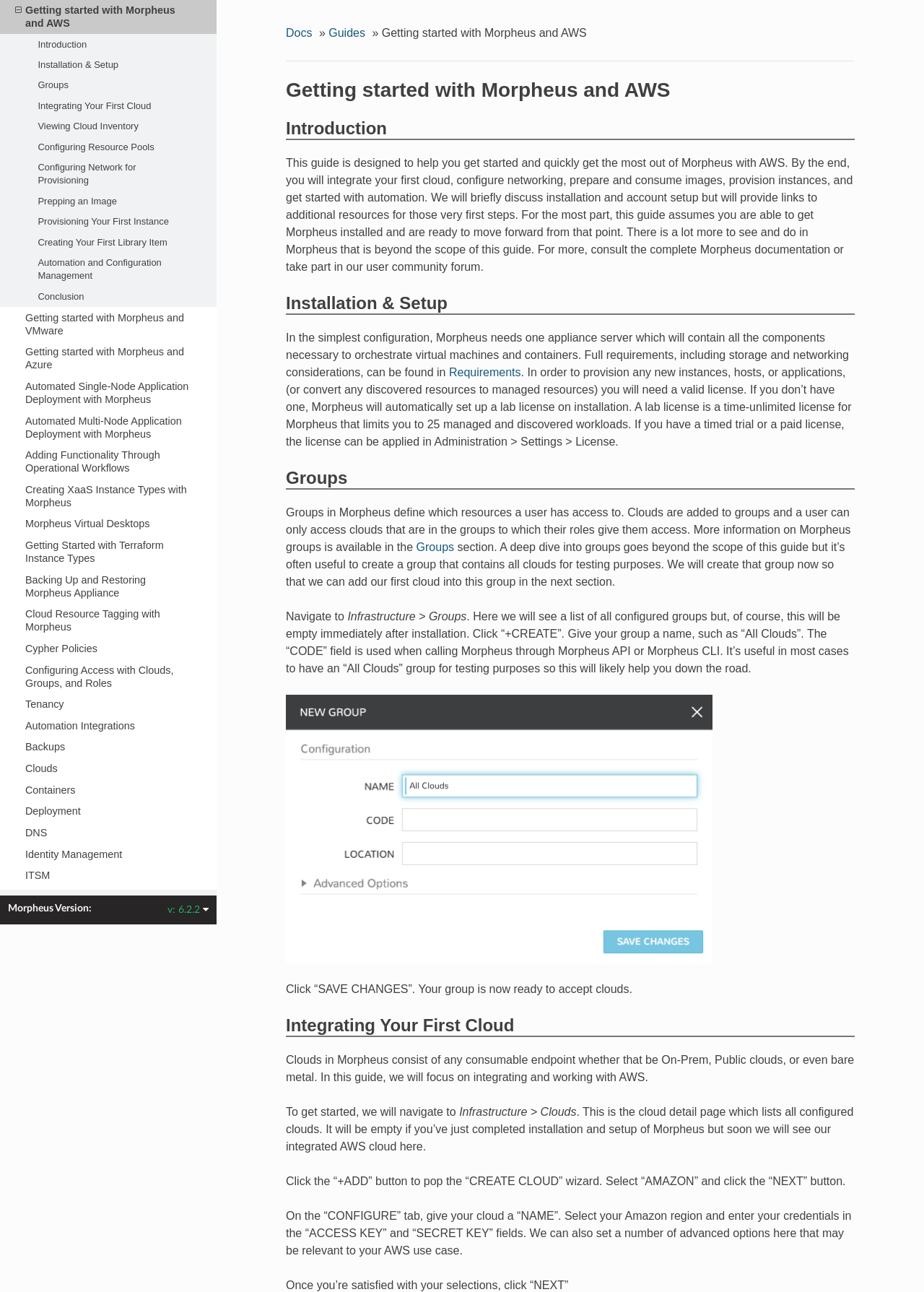Pinpoint the bounding box coordinates of the element you need to click to execute the following instruction: "Click API Documentation". The bounding box should be represented by four float numbers between 0 and 1, in the format [left, top, right, bottom].

[0.0, 0.894, 0.234, 0.911]